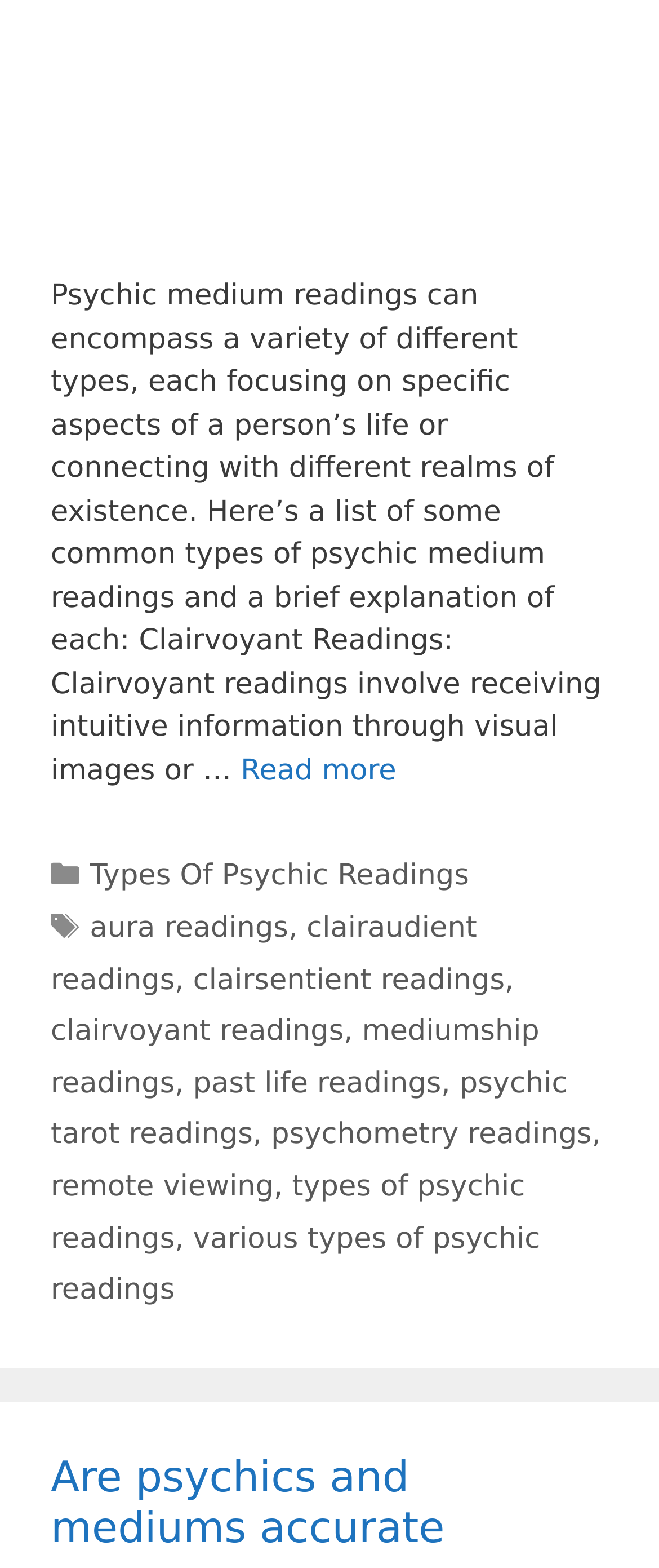Using the information in the image, give a comprehensive answer to the question: 
What is the focus of clairvoyant readings?

According to the webpage, clairvoyant readings involve receiving intuitive information through visual images or other means, which suggests that the focus of clairvoyant readings is on visual images.